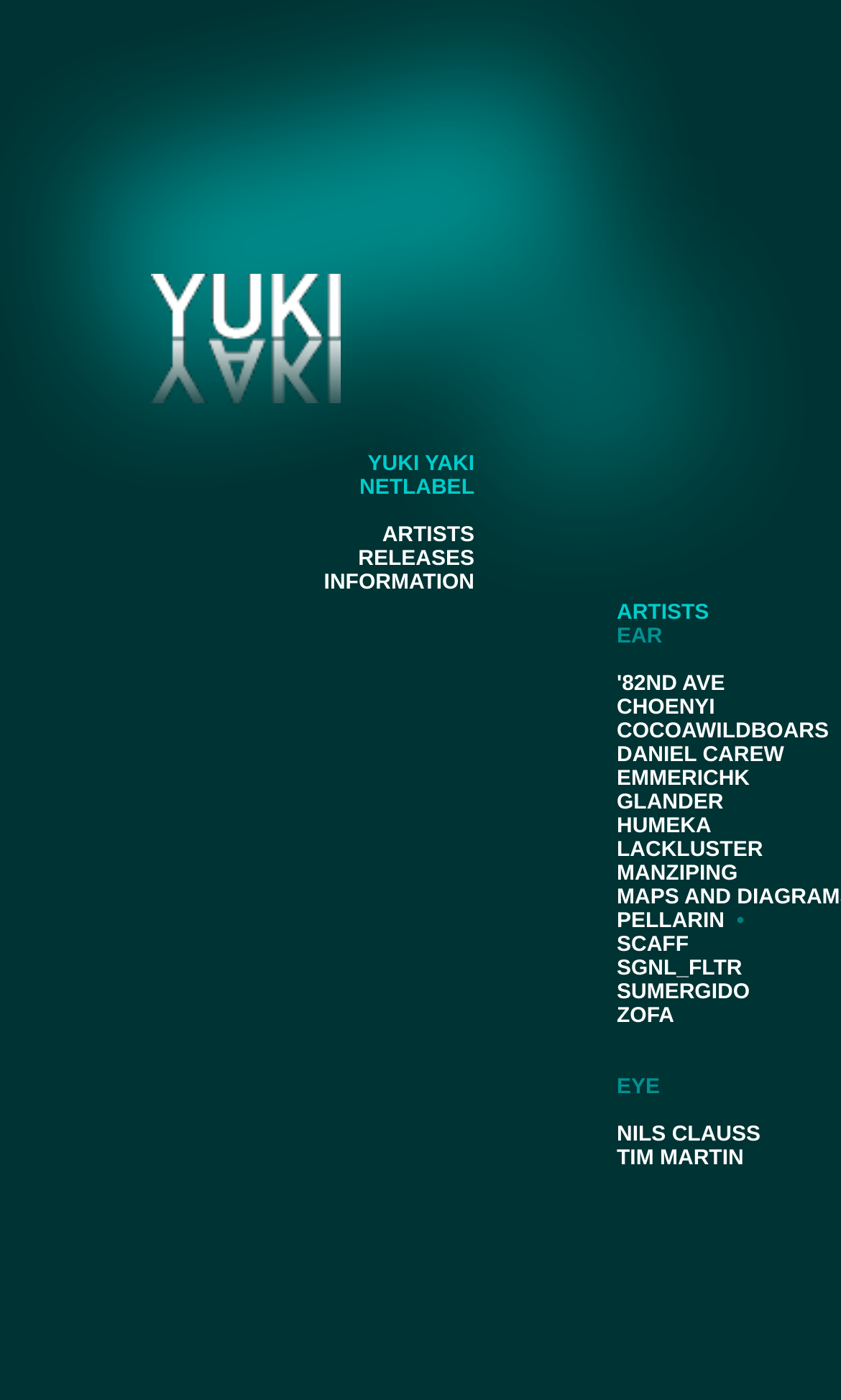How many sections are there?
Based on the image, answer the question with as much detail as possible.

There are four main sections on the webpage: 'ARTISTS', 'RELEASES', 'INFORMATION', and a section with various artist links.